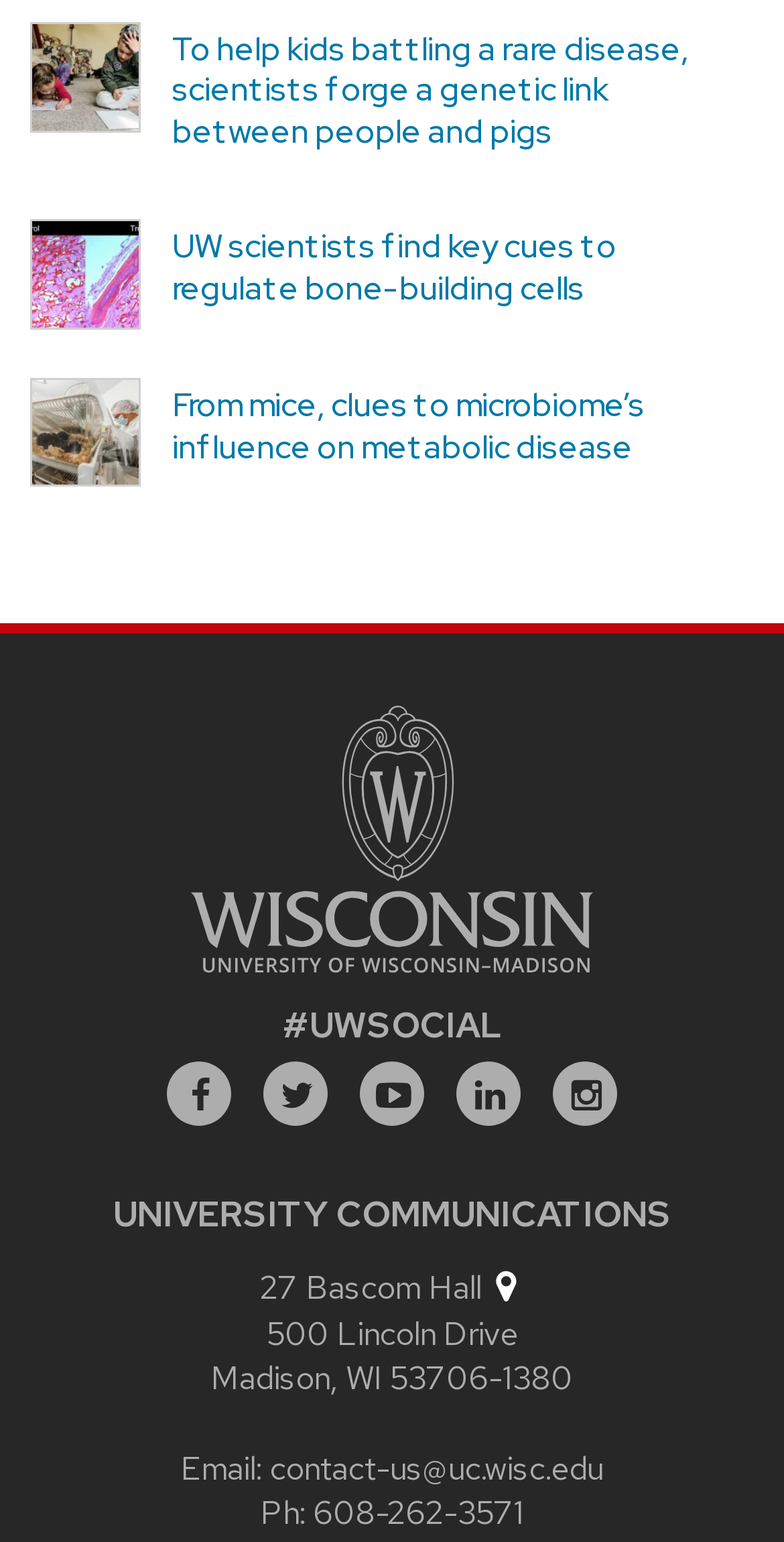Respond to the question below with a single word or phrase: What is the email address of the university?

contact-us@uc.wisc.edu